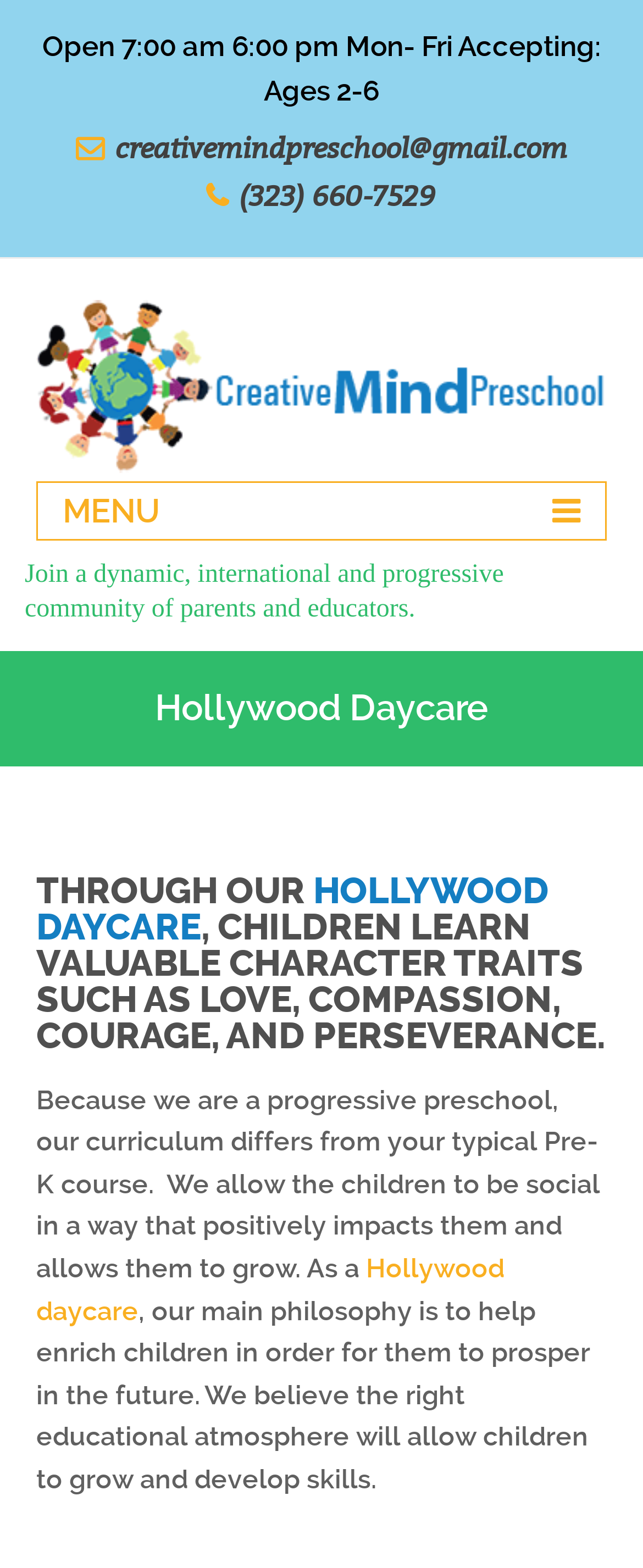What is the operating hour of the daycare?
Please give a detailed and elaborate answer to the question based on the image.

I found the operating hour of the daycare by looking at the StaticText element with the text 'Open 7:00 am 6:00 pm Mon- Fri Accepting: Ages 2-6' which is located at the top of the webpage.